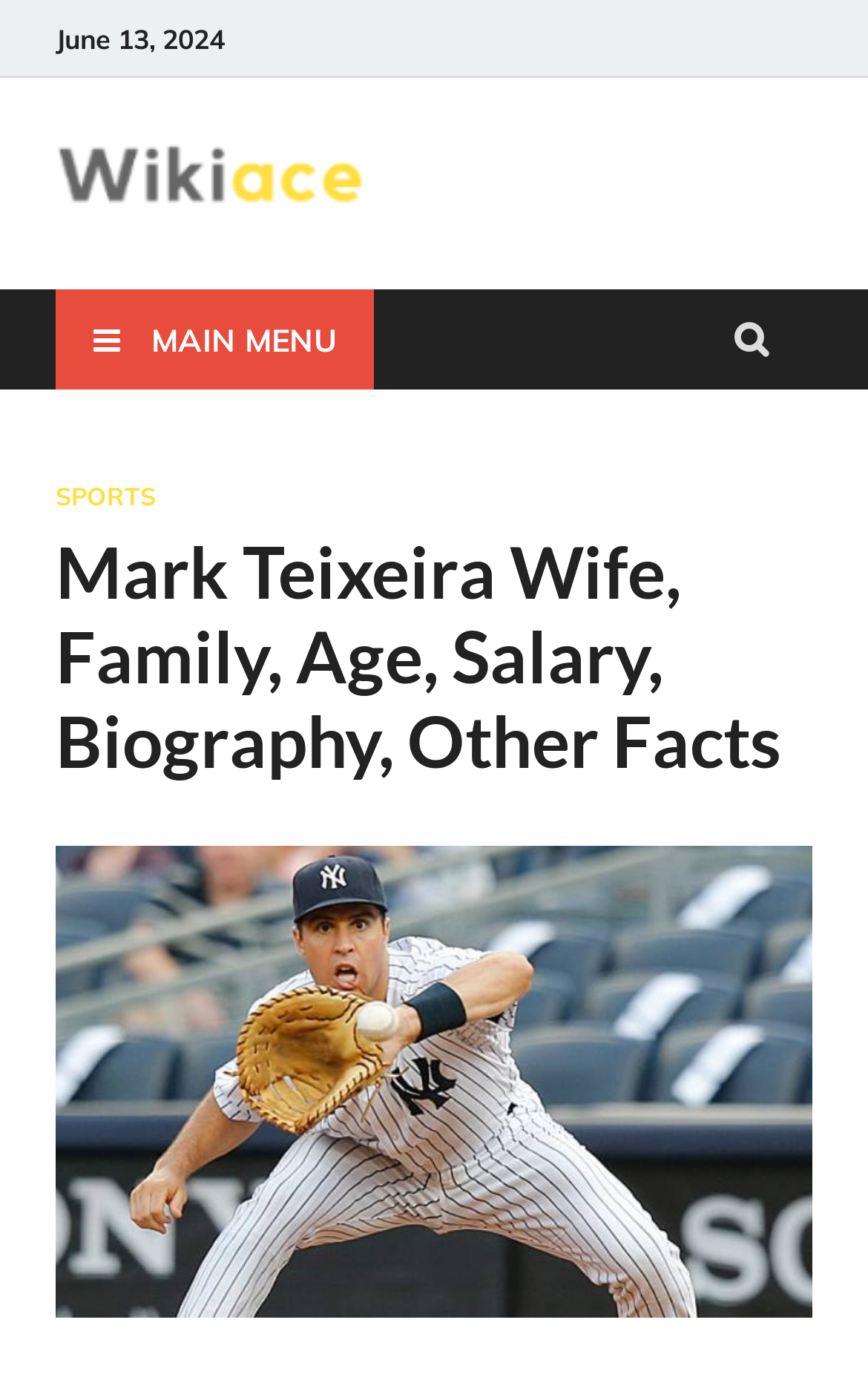What is the main topic of the webpage?
Give a one-word or short phrase answer based on the image.

Mark Teixeira